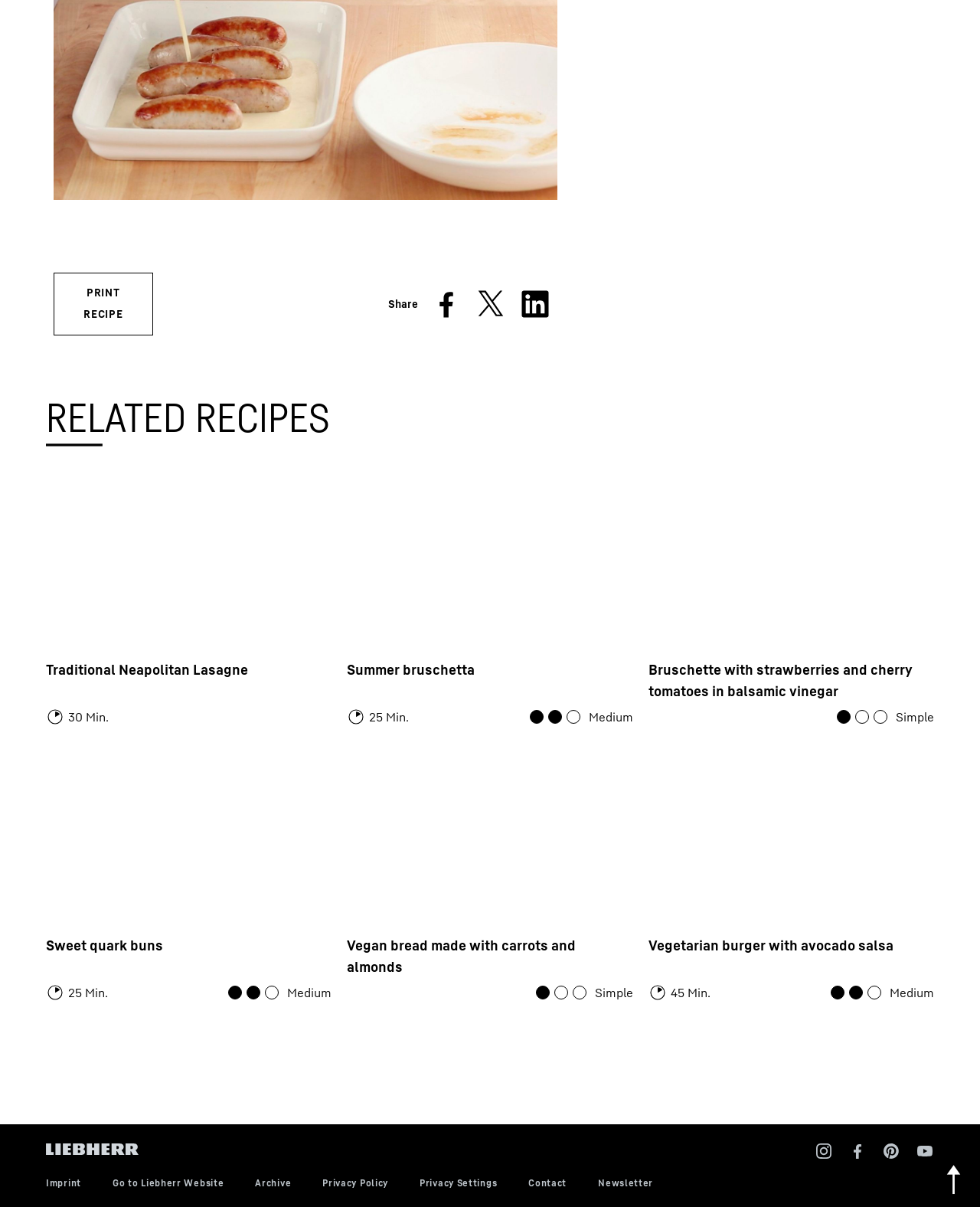Using floating point numbers between 0 and 1, provide the bounding box coordinates in the format (top-left x, top-left y, bottom-right x, bottom-right y). Locate the UI element described here: Privacy Policy

[0.329, 0.975, 0.396, 0.985]